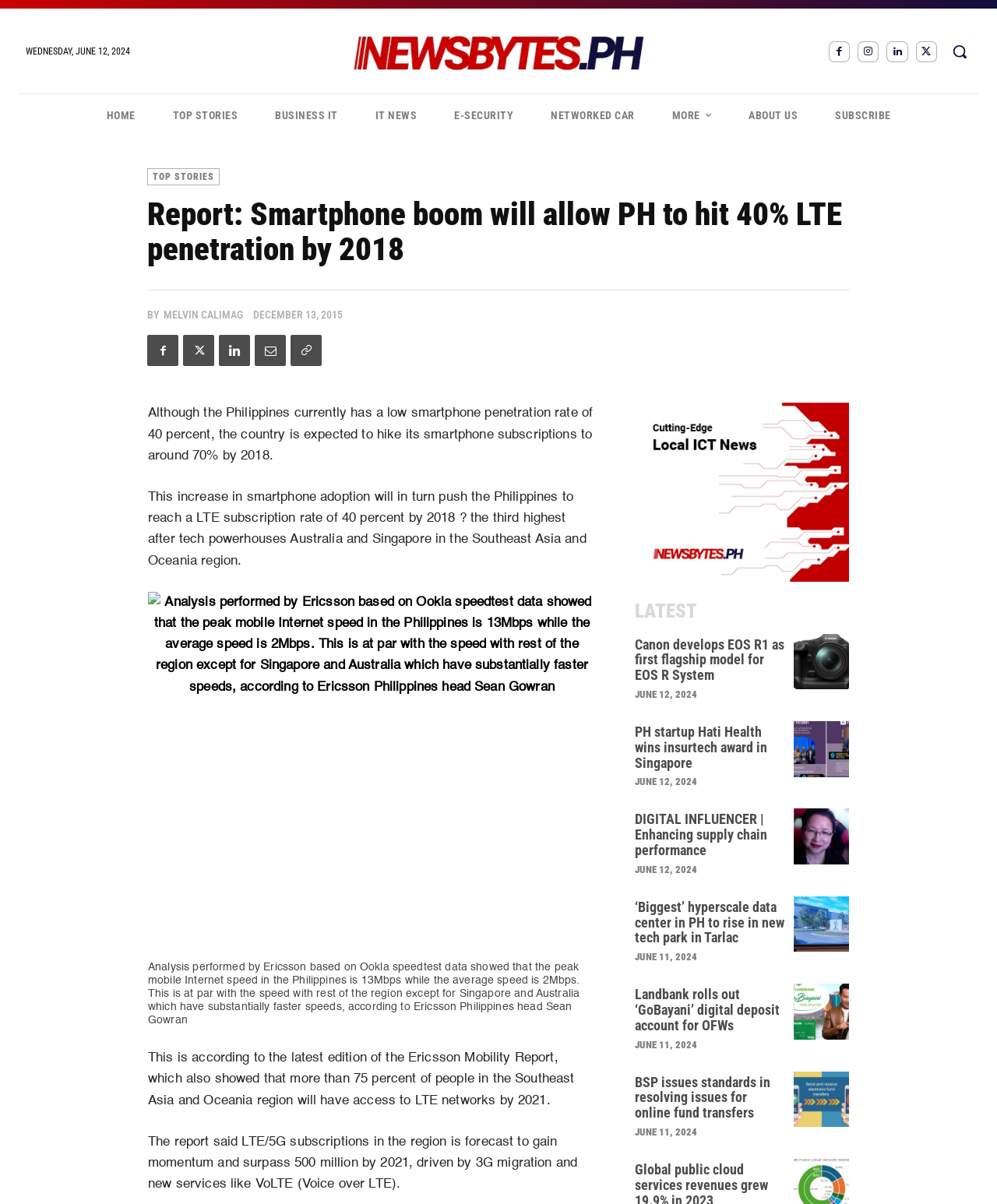Show the bounding box coordinates for the element that needs to be clicked to execute the following instruction: "Check the time of the news 'PH startup Hati Health wins insurtech award in Singapore'". Provide the coordinates in the form of four float numbers between 0 and 1, i.e., [left, top, right, bottom].

[0.637, 0.645, 0.699, 0.654]